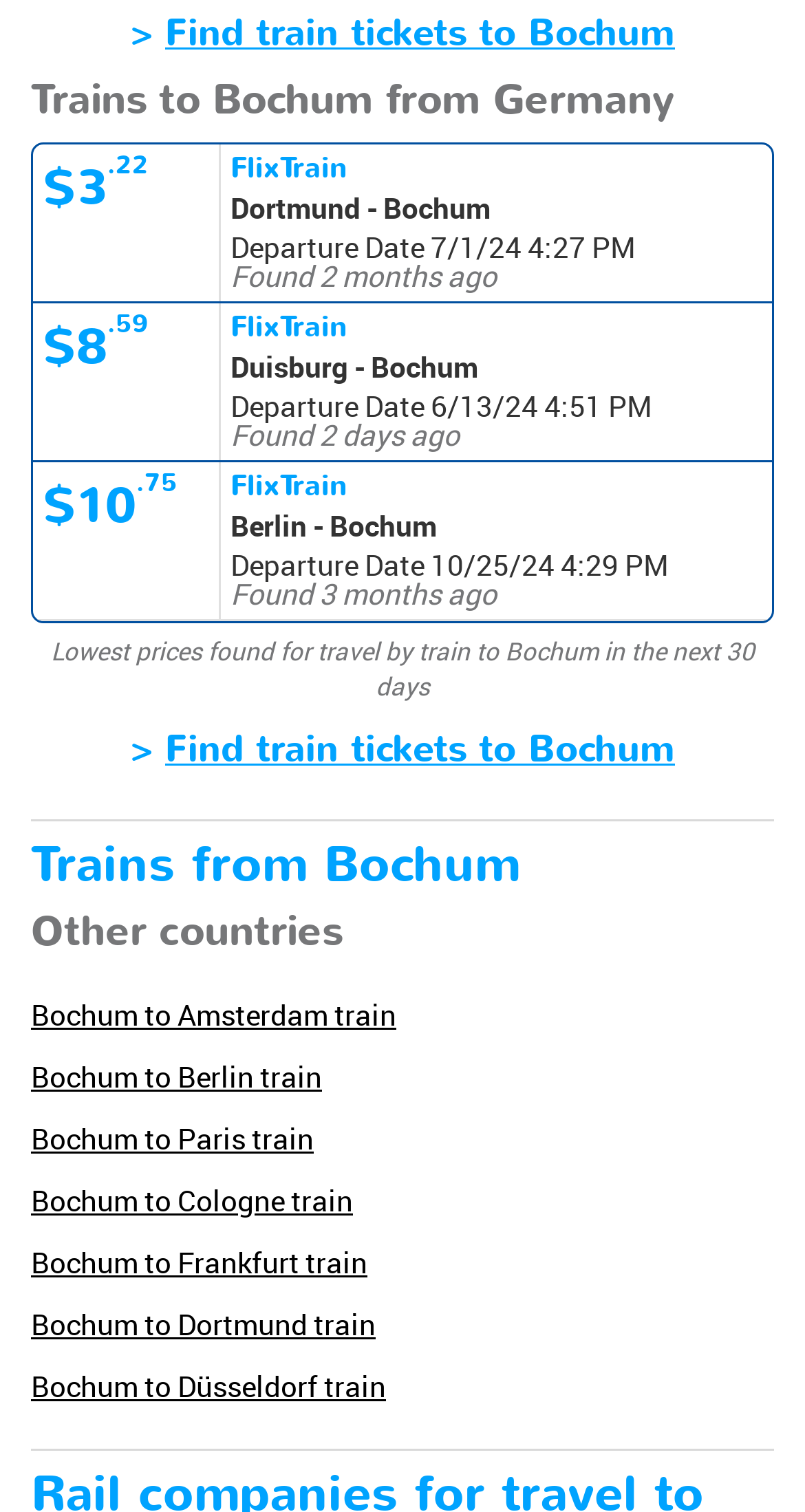Determine the bounding box coordinates of the target area to click to execute the following instruction: "Explore trains from Bochum."

[0.038, 0.55, 0.646, 0.595]